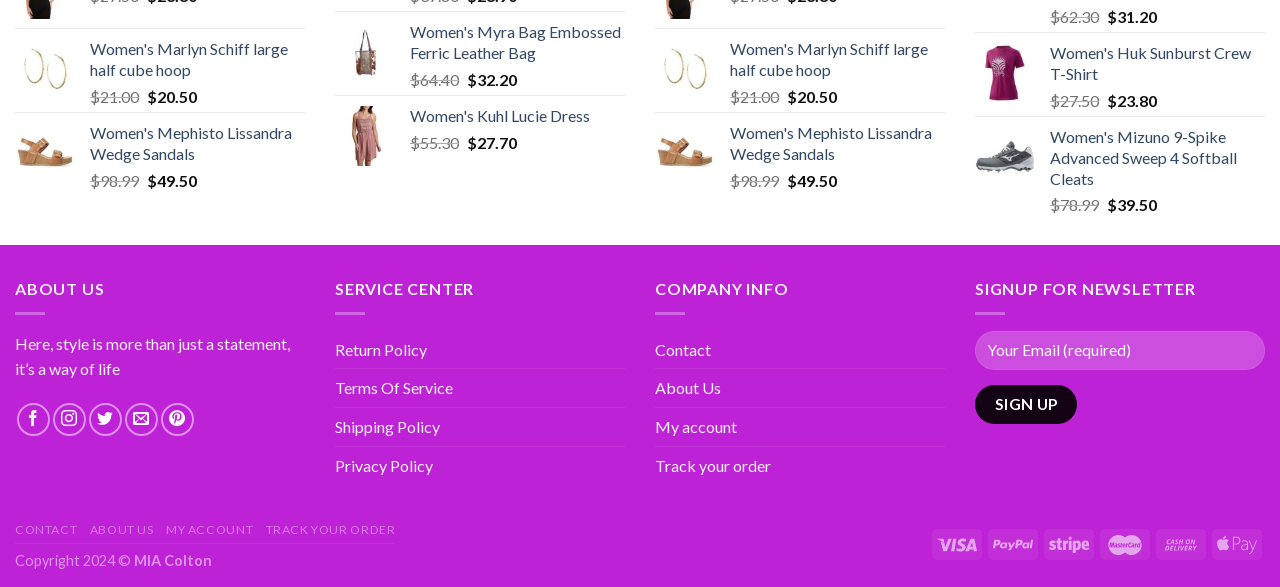Determine the bounding box coordinates of the section I need to click to execute the following instruction: "Sign up for newsletter". Provide the coordinates as four float numbers between 0 and 1, i.e., [left, top, right, bottom].

[0.762, 0.656, 0.842, 0.723]